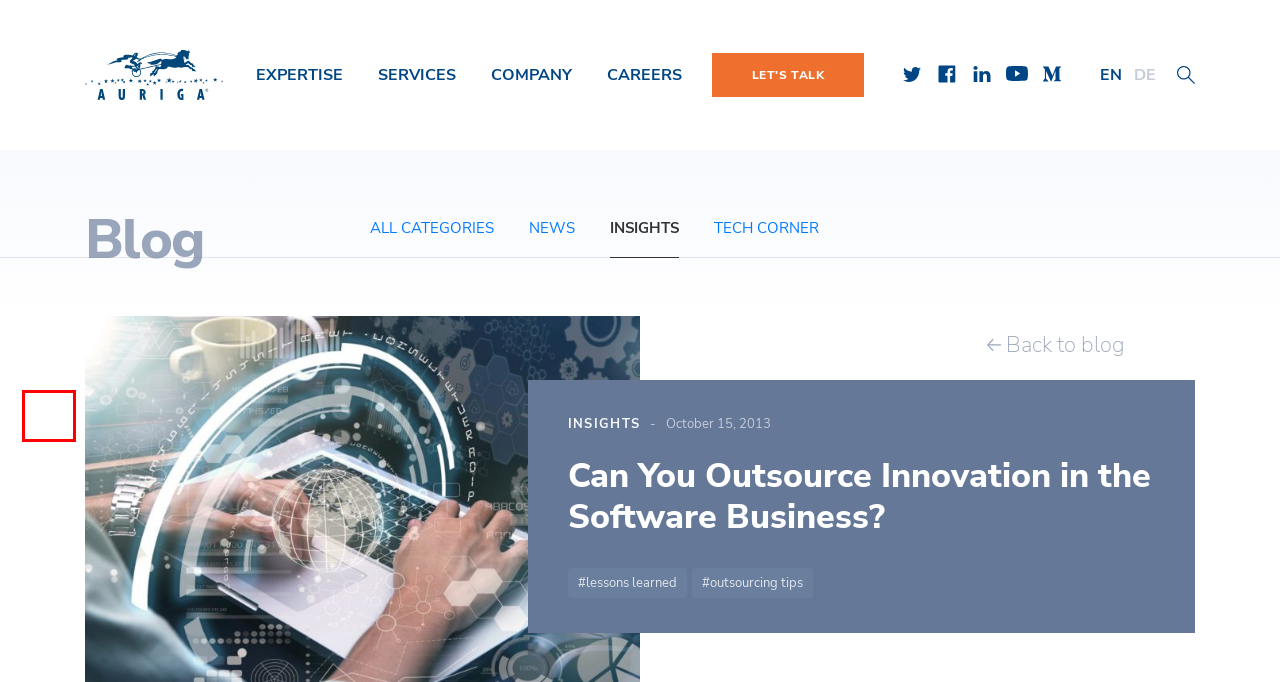Given a screenshot of a webpage with a red bounding box around a UI element, please identify the most appropriate webpage description that matches the new webpage after you click on the element. Here are the candidates:
A. Project-Based Outsourcing - Auriga. Outsourcing Software Development.
B. Computer Vision Internet of Things Solutions - Auriga. Outsourcing Software Development.
C. Blog - Auriga. Outsourcing Software Development.
D. Auriga Baltics - Outsourcing Software Development
E. Embedded Systems Development and Testing - Auriga. Outsourcing Software Development.
F. Internet of Things - Auriga. Outsourcing Software Development.
G. Auriga. Software R&D Services Since 1990
H. Agile Approaches - Auriga. Outsourcing Software Development.

D